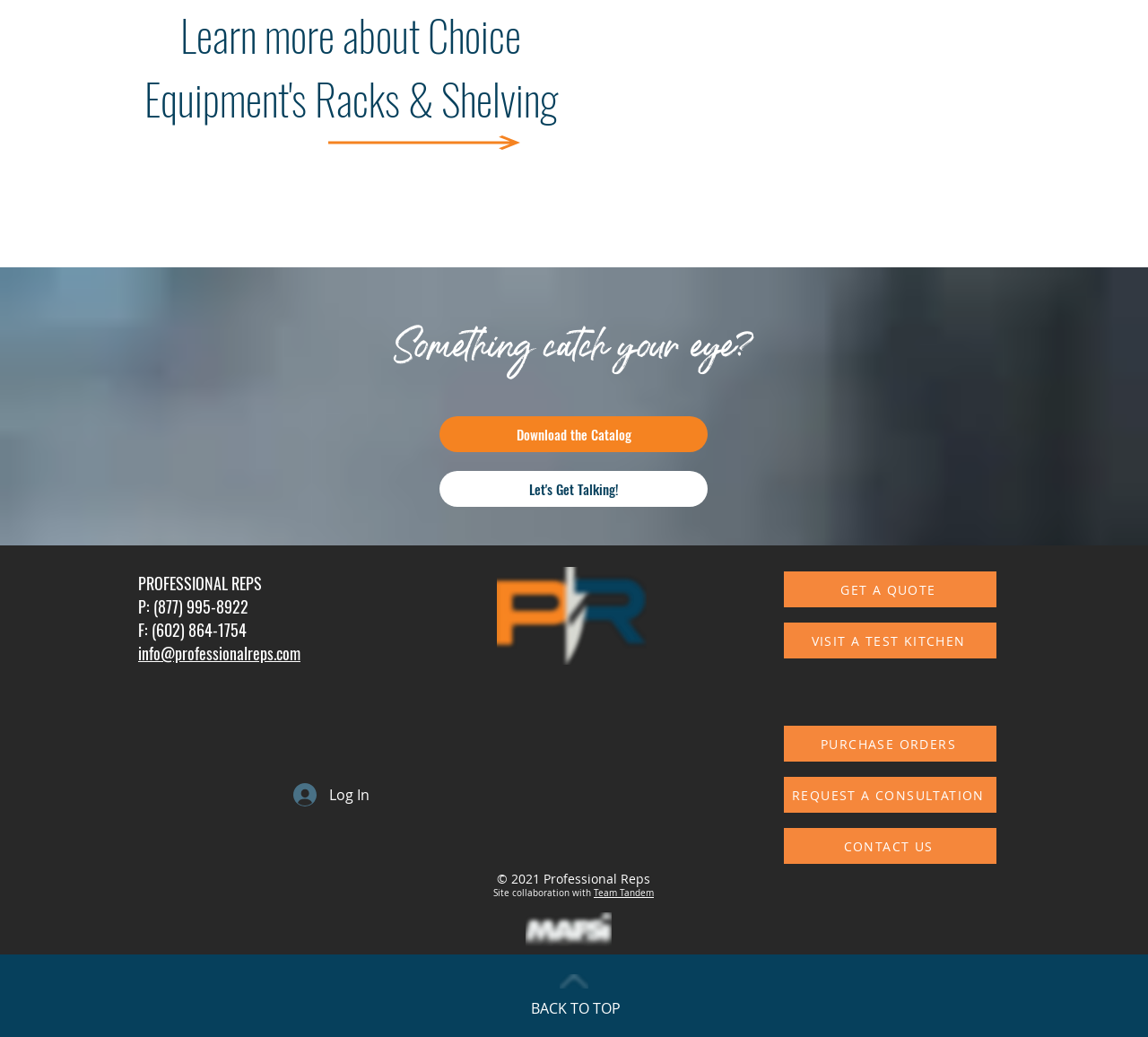Refer to the screenshot and answer the following question in detail:
How many links are present in the footer section?

The footer section contains six links, namely GET A QUOTE, VISIT A TEST KITCHEN, PURCHASE ORDERS, REQUEST A CONSULTATION, CONTACT US, and BACK TO TOP, which can be inferred from the link descriptions and their bounding box coordinates.